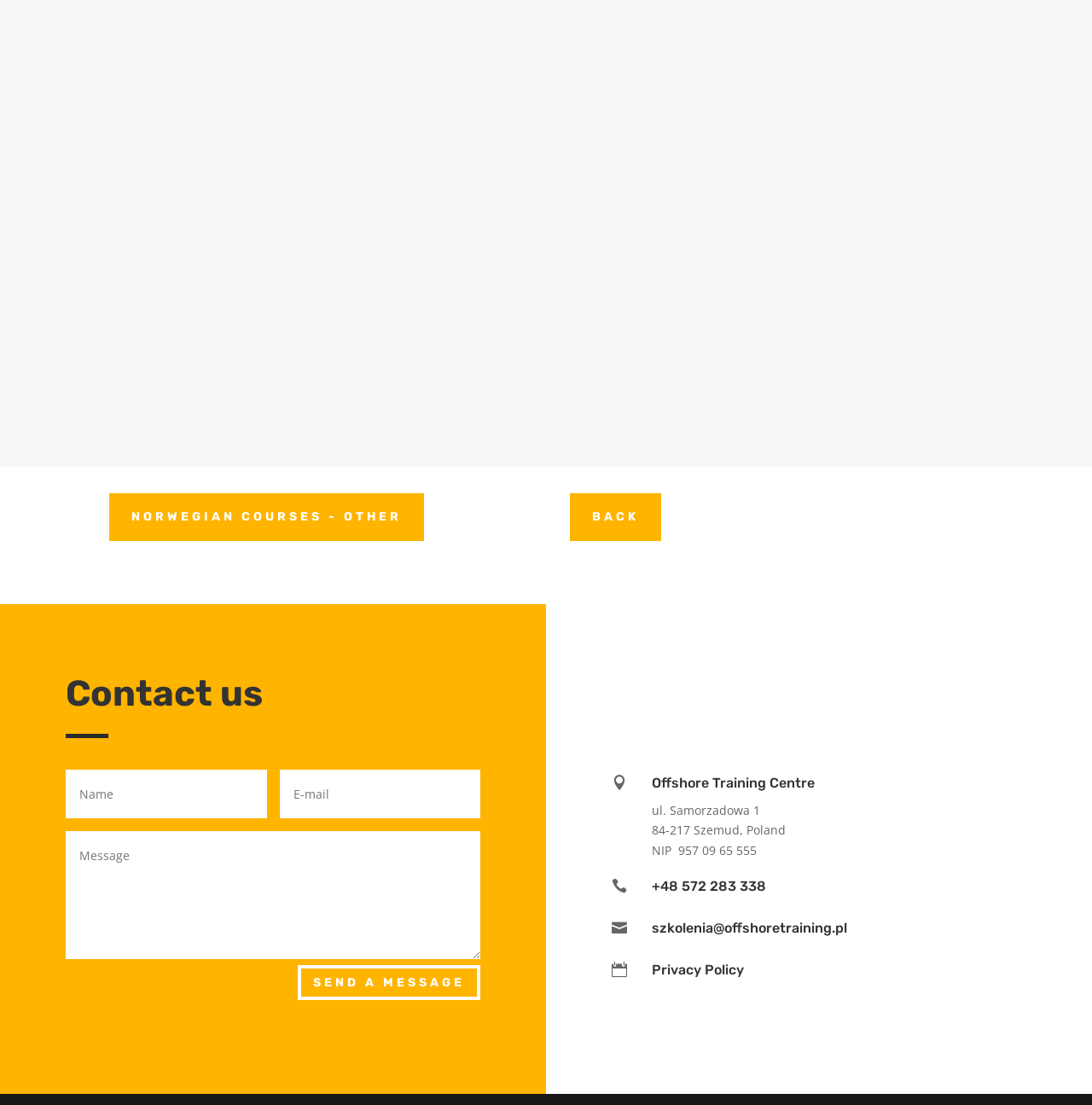What is the email address of the Offshore Training Centre?
Using the screenshot, give a one-word or short phrase answer.

szkolenia@offshoretraining.pl